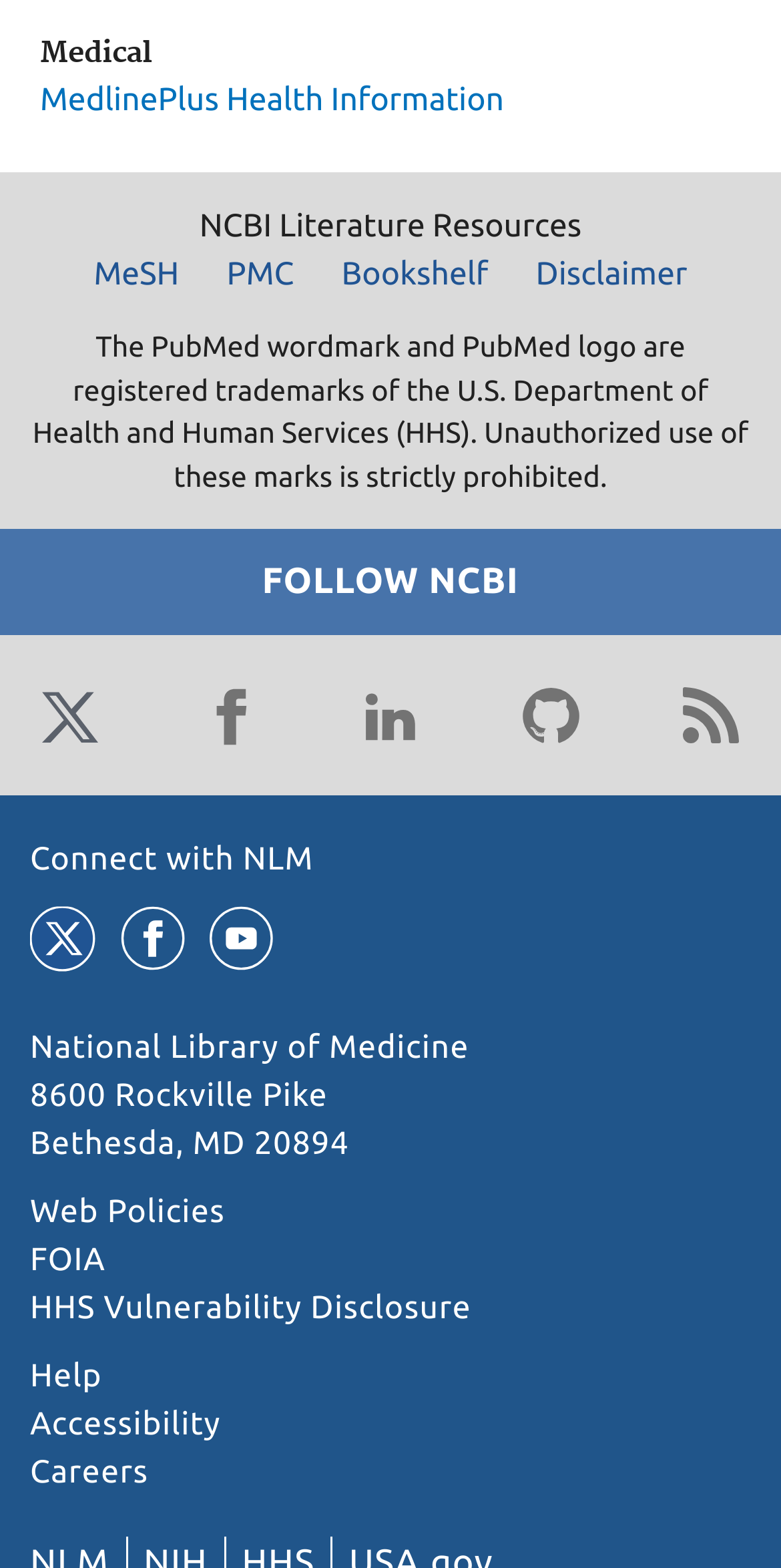Locate the bounding box of the UI element based on this description: "aria-label="Youtube"". Provide four float numbers between 0 and 1 as [left, top, right, bottom].

[0.265, 0.577, 0.355, 0.621]